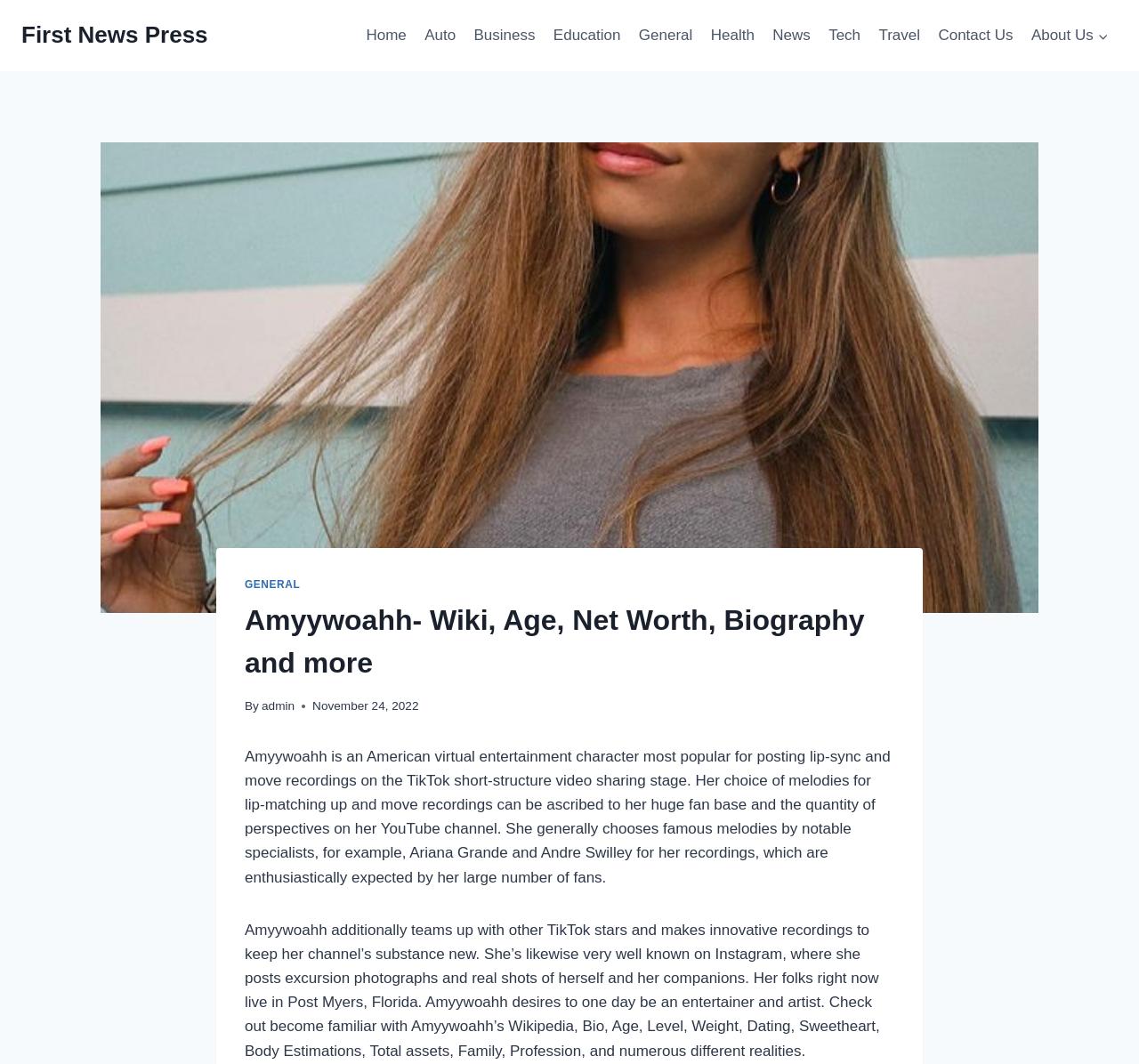What is Amyywoahh's profession?
From the details in the image, provide a complete and detailed answer to the question.

Based on the webpage content, Amyywoahh is described as an American virtual entertainment character, and she desires to be an entertainer and artist in the future.